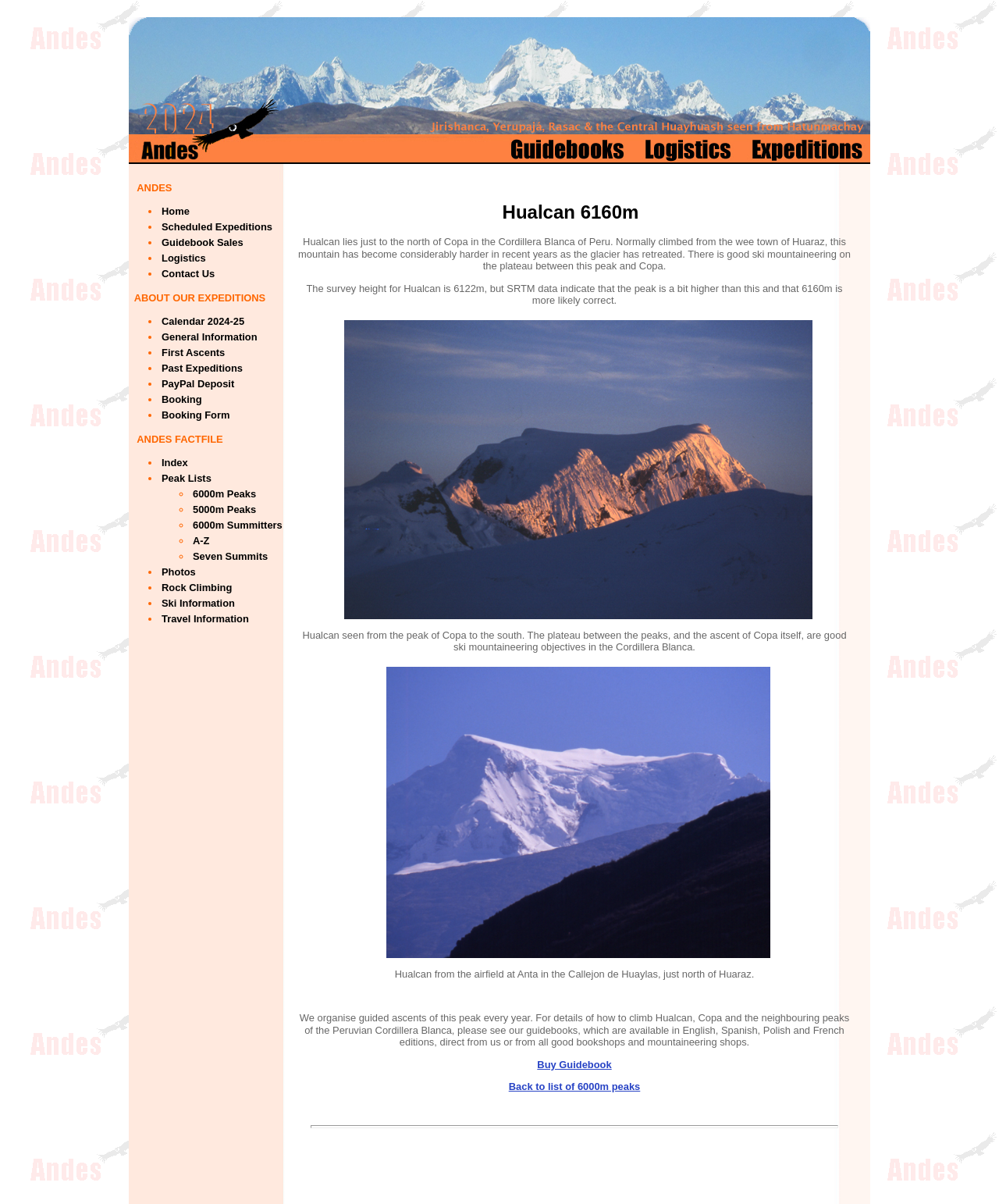Show the bounding box coordinates for the element that needs to be clicked to execute the following instruction: "Post a comment". Provide the coordinates in the form of four float numbers between 0 and 1, i.e., [left, top, right, bottom].

None